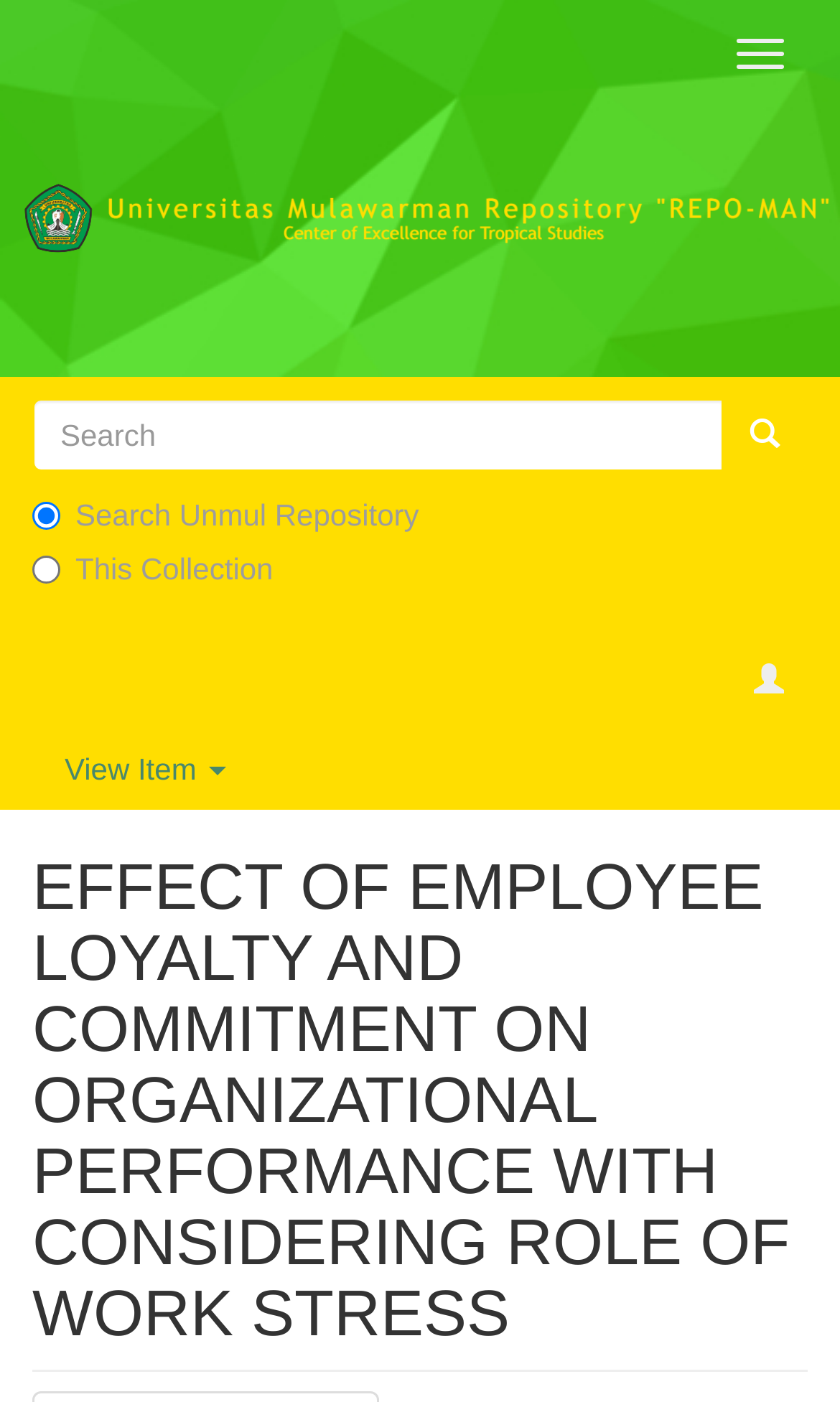Answer the question in a single word or phrase:
How many radio buttons are there?

2